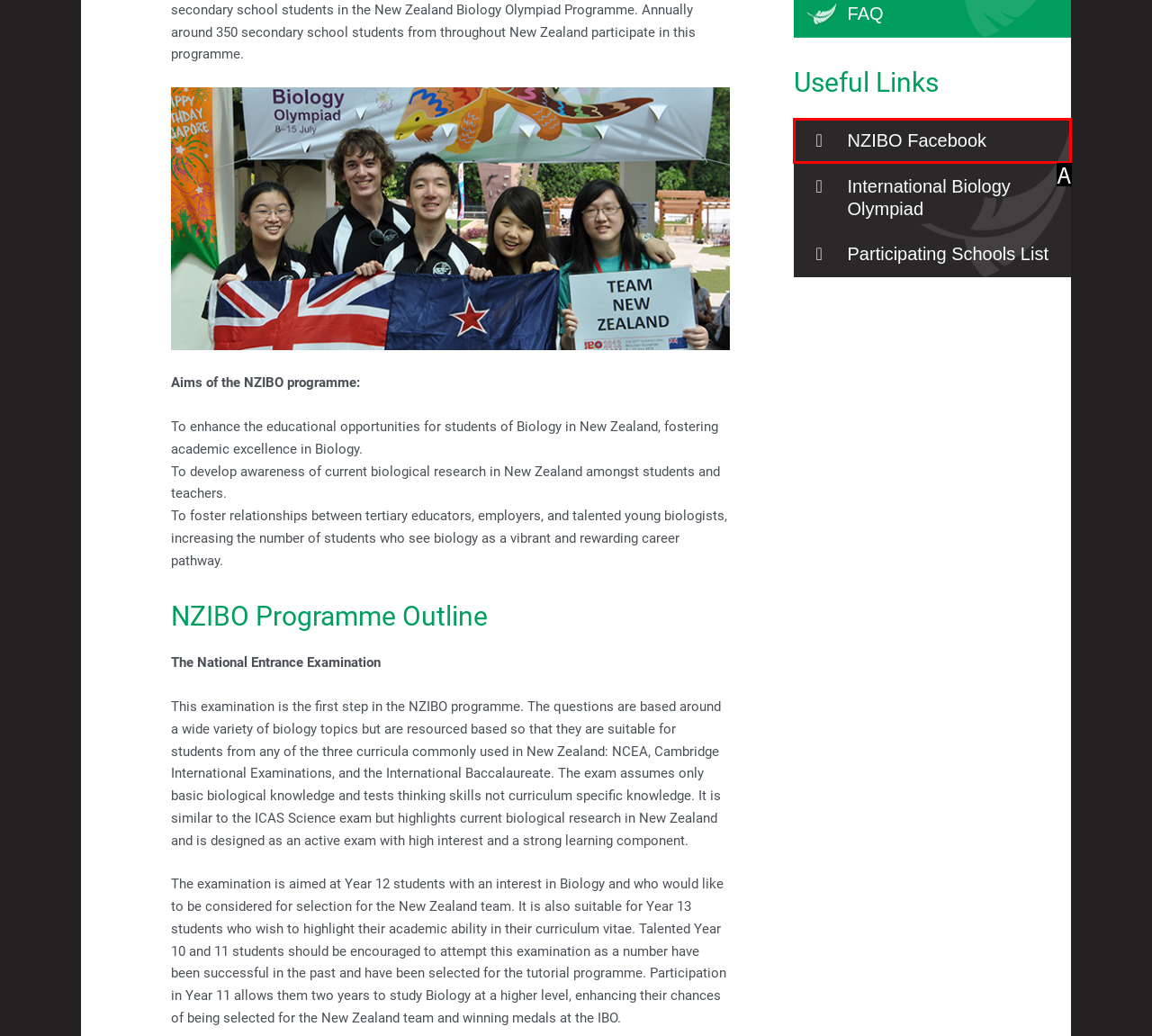Tell me which option best matches the description: NZIBO Facebook
Answer with the option's letter from the given choices directly.

A